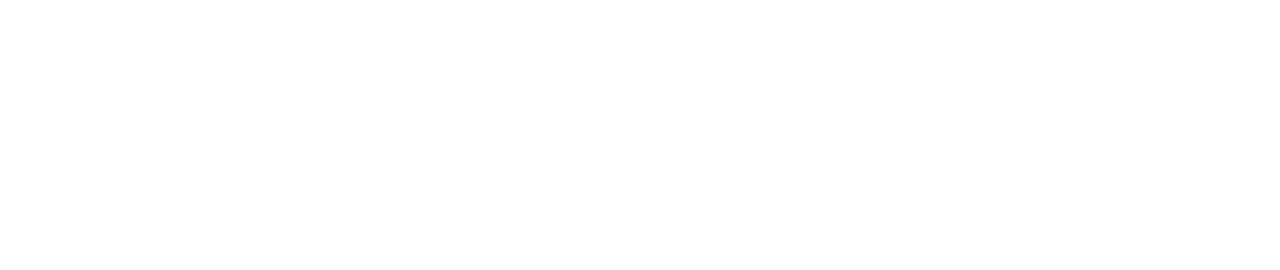What is the design aesthetic of the image?
Using the visual information from the image, give a one-word or short-phrase answer.

Modern engineering